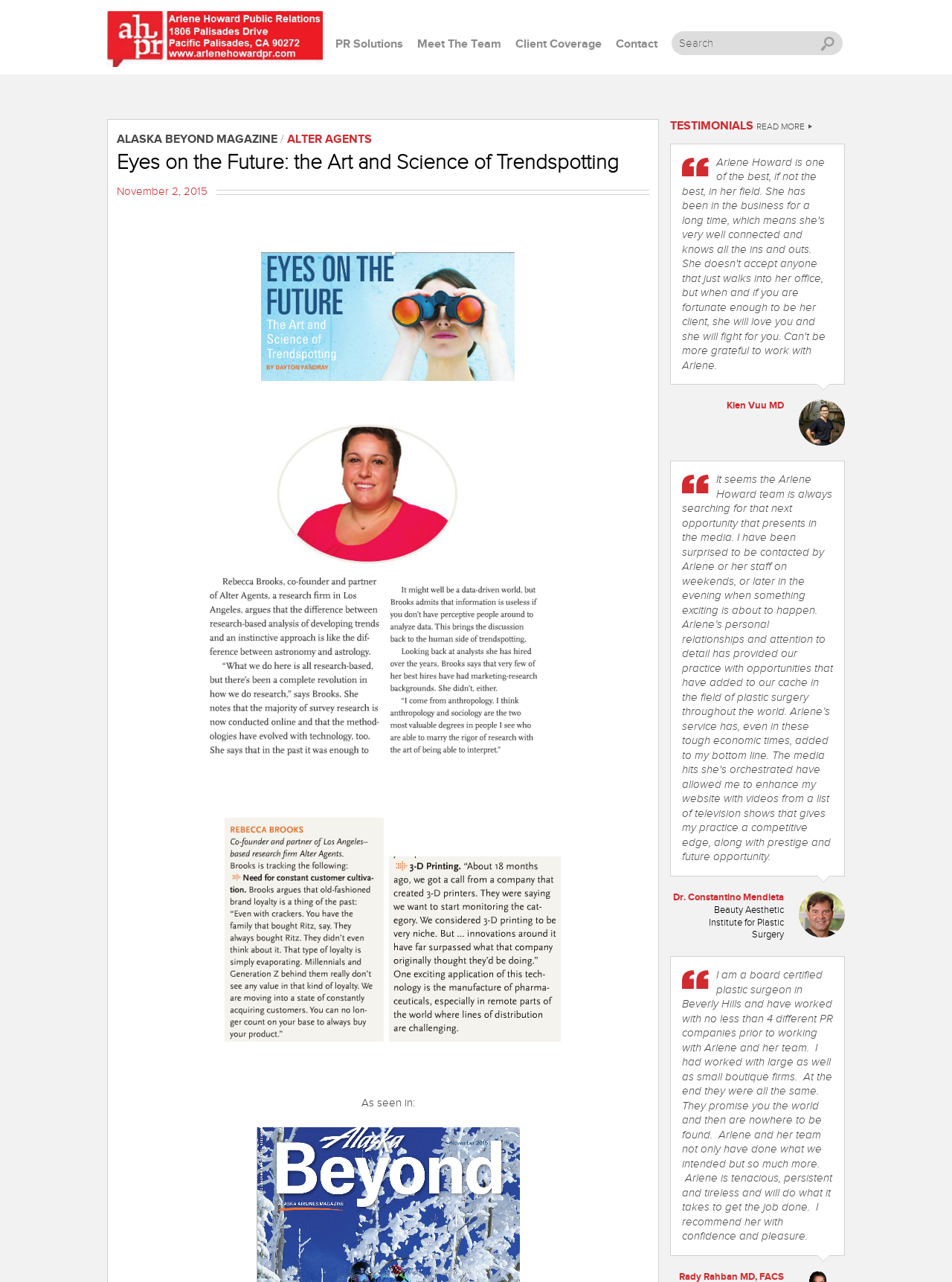Create a detailed description of the webpage's content and layout.

The webpage is about Arlene Howard PR, a public relations company. At the top, there is a heading with the company name, followed by a link to skip to the content. Below that, there are several links to different sections of the website, including PR Solutions, Meet The Team, Client Coverage, and Contact. 

To the right of these links, there is a search bar with a button. Above the search bar, there is a header section with a title "Eyes on the Future: the Art and Science of Trendspotting" and a subtitle "November 2, 2015". Below the title, there are three images related to the topic.

The main content of the webpage is a testimonial section. There is a heading "TESTIMONIALS READ MORE" with a link to read more. Below that, there is a quote from a client, Dr. Kien Vuu MD, a board-certified plastic surgeon, praising Arlene Howard PR for their work. The quote is accompanied by an image of the doctor. Further down, there is another image of Dr. Constantino Mendieta, and a text mentioning Beauty Aesthetic Institute for Plastic Surgery.

At the bottom of the page, there is a mention "As seen in:" with no specific publication or source mentioned.